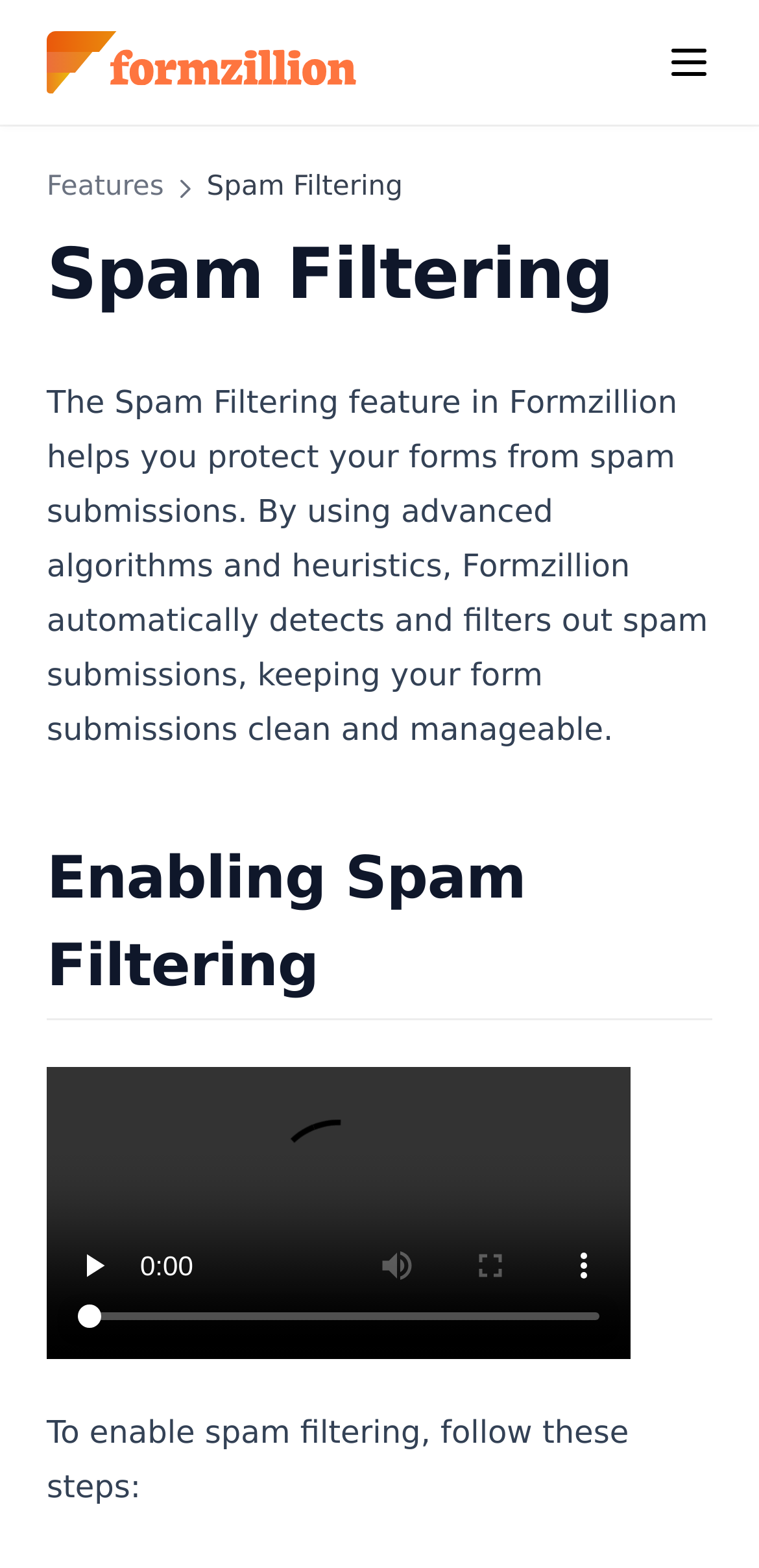What is the benefit of using Formzillion's Spam Filtering feature?
Please answer the question as detailed as possible.

According to the text, the benefit of using Formzillion's Spam Filtering feature is that it helps maintain clean and manageable form submissions by automatically detecting and filtering out spam submissions.